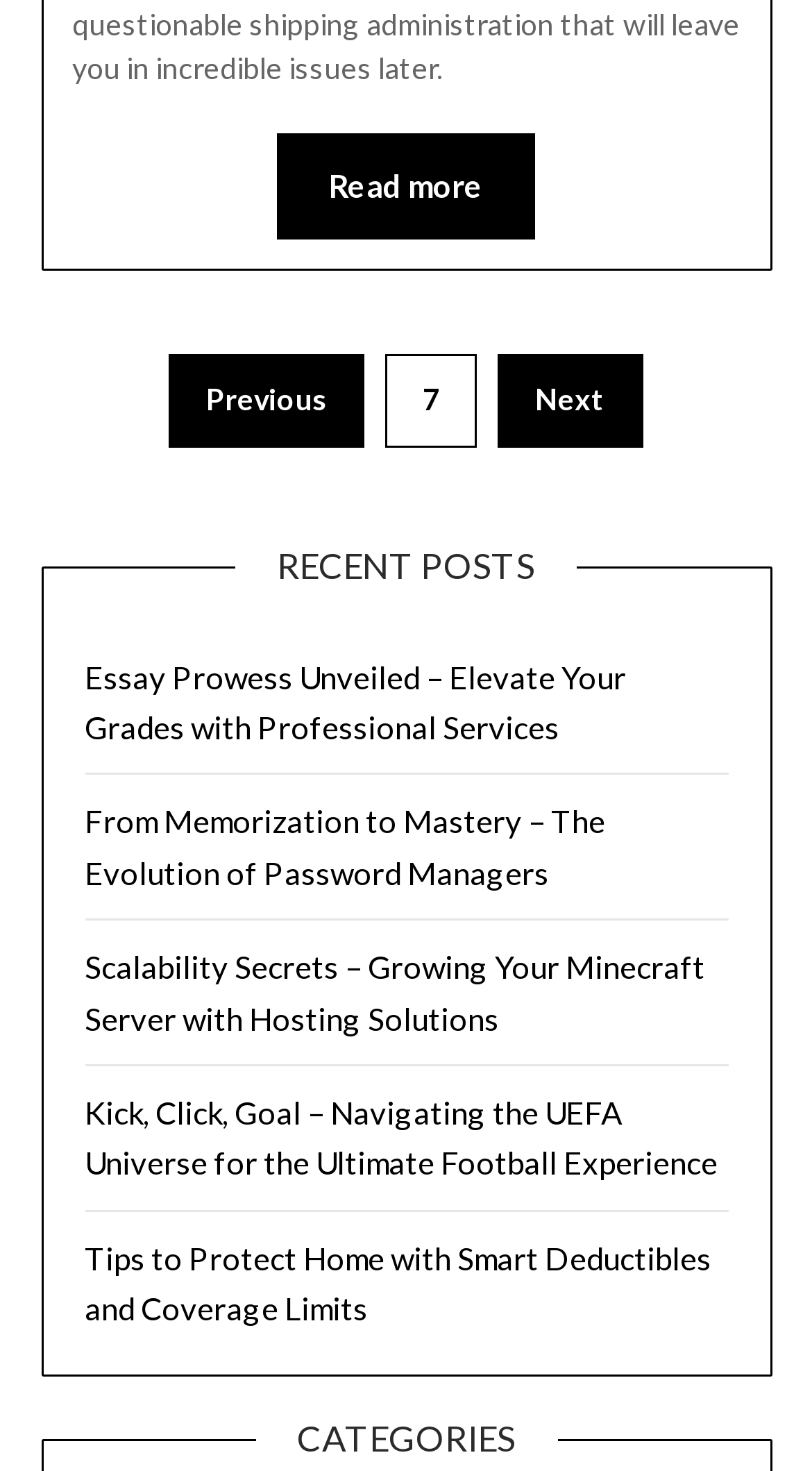Please provide the bounding box coordinates for the UI element as described: "Next". The coordinates must be four floats between 0 and 1, represented as [left, top, right, bottom].

[0.613, 0.241, 0.792, 0.304]